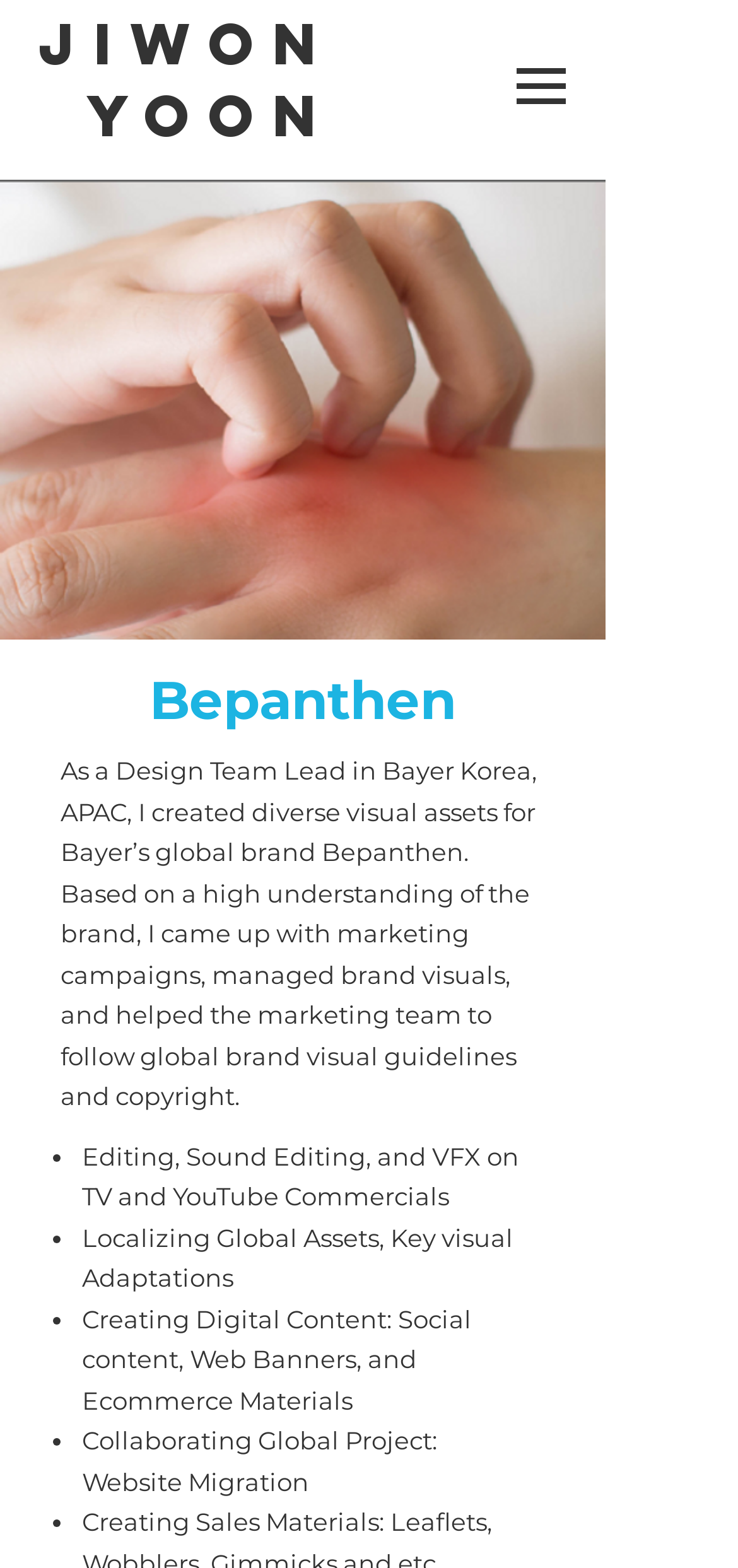What is the role of JIWON YOON in Bayer Korea?
Look at the image and respond with a one-word or short phrase answer.

Design Team Lead